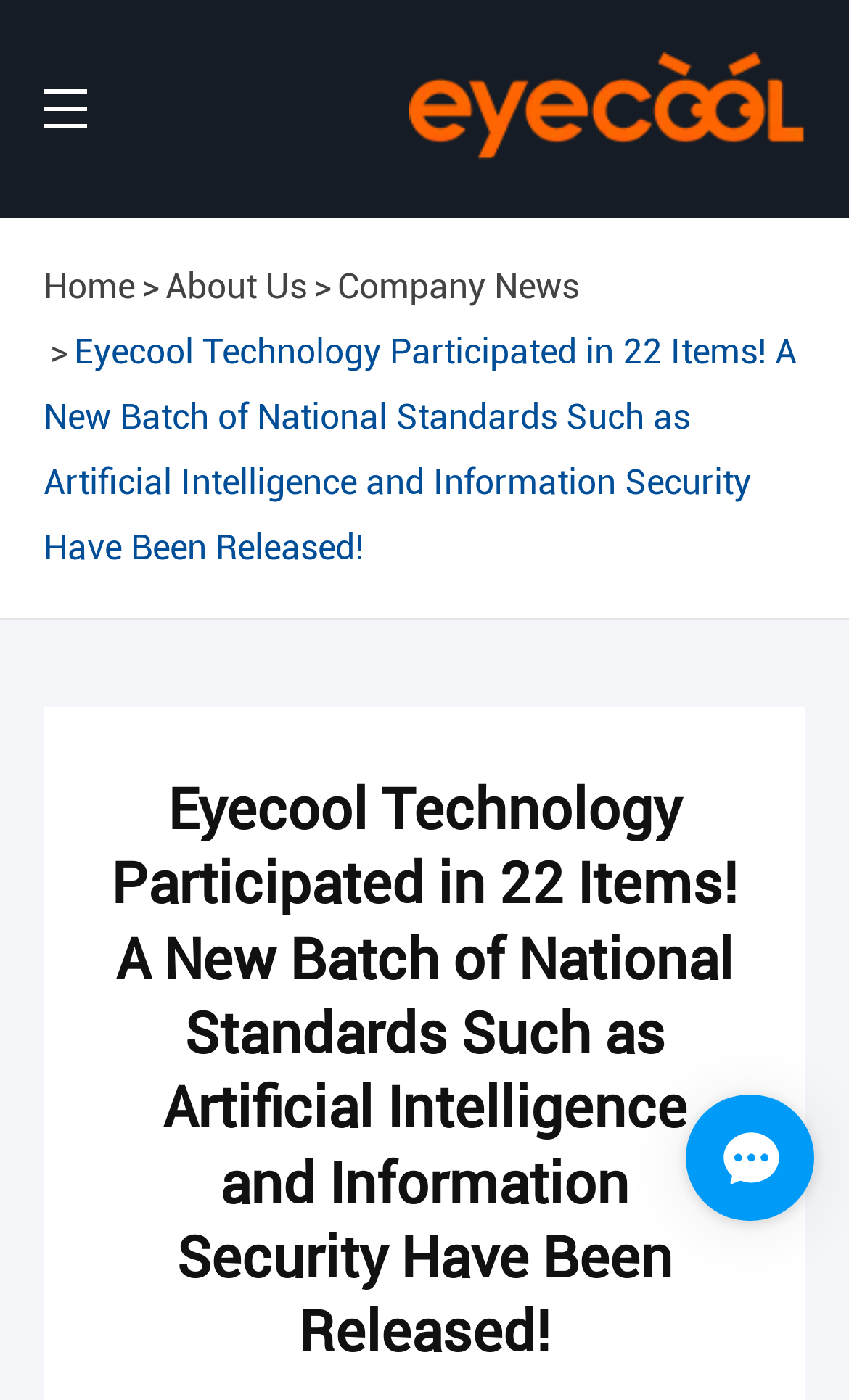Answer the following inquiry with a single word or phrase:
What is the topic of the current page?

National Standards